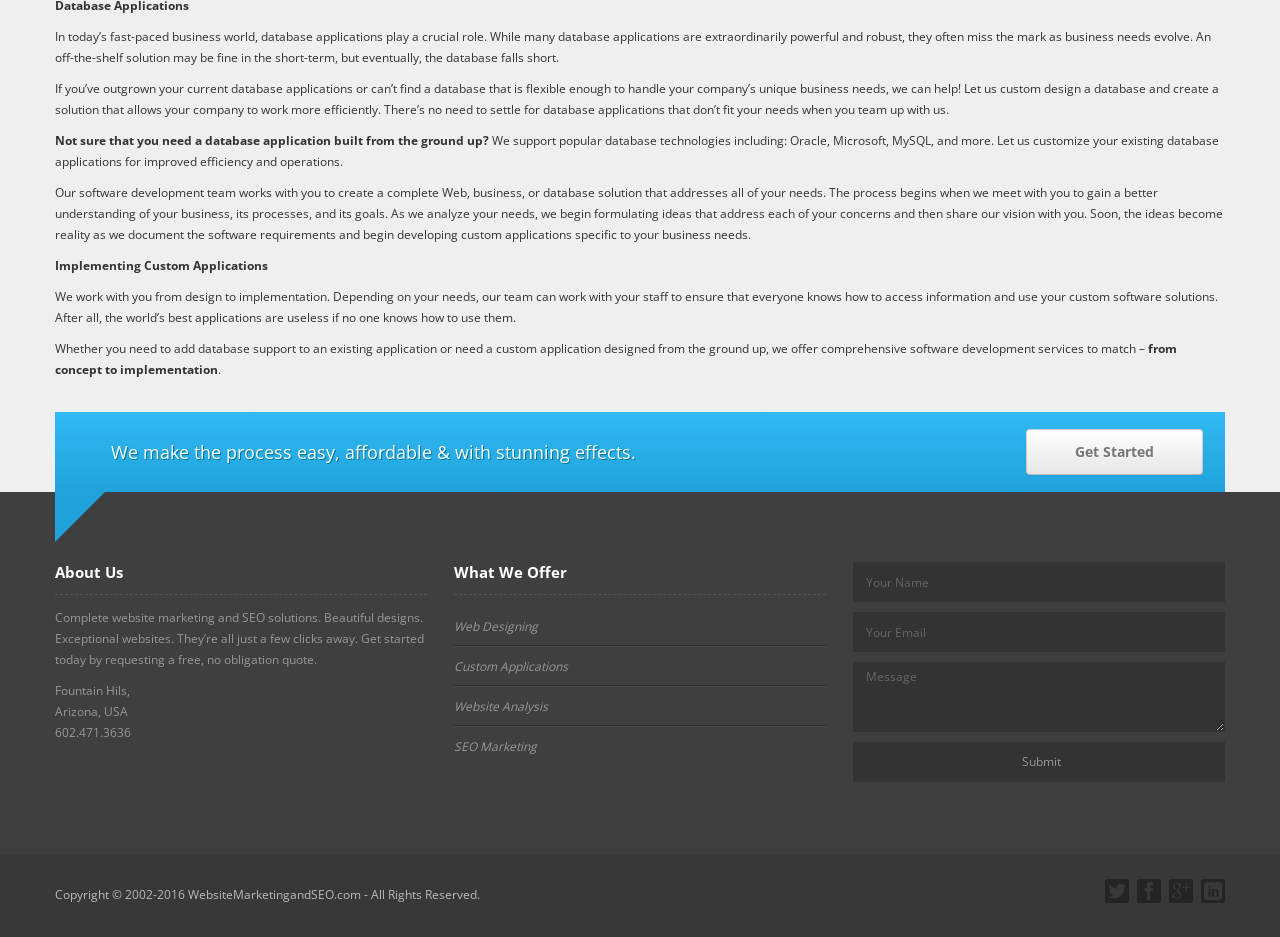Locate the UI element described as follows: "SEO Marketing". Return the bounding box coordinates as four float numbers between 0 and 1 in the order [left, top, right, bottom].

[0.355, 0.776, 0.645, 0.819]